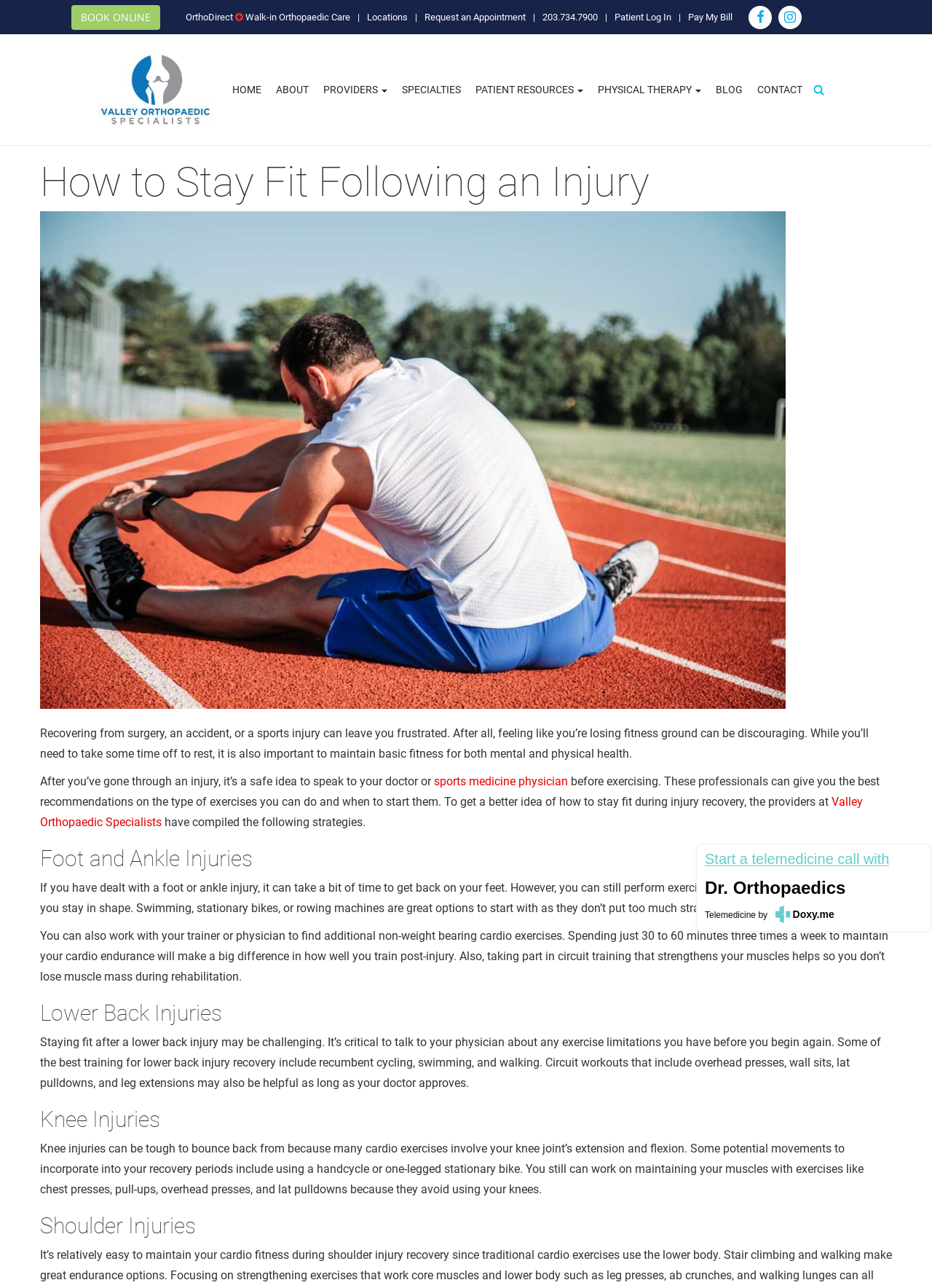Please locate the bounding box coordinates of the element that should be clicked to achieve the given instruction: "Book an online appointment".

[0.077, 0.004, 0.172, 0.023]